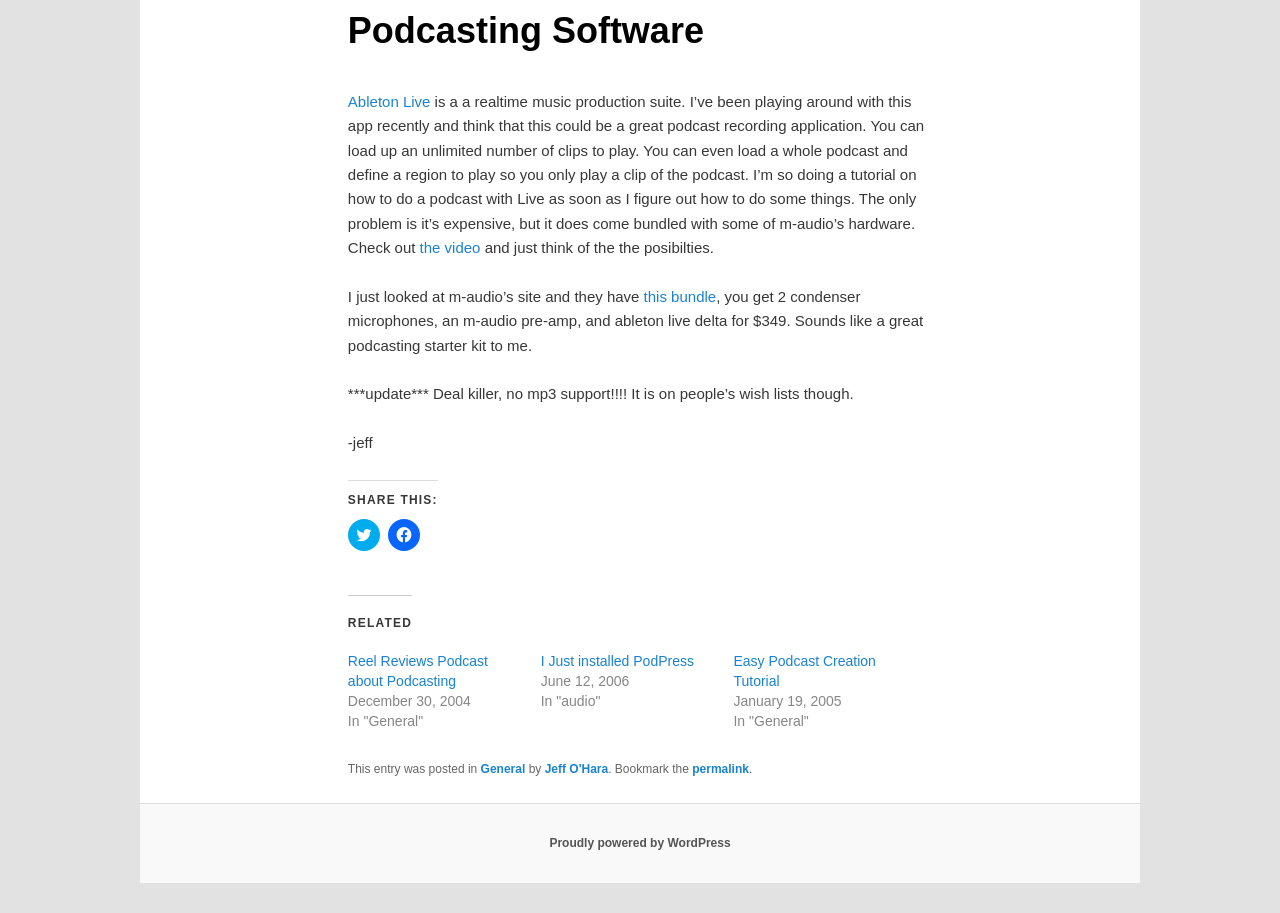Locate the bounding box of the user interface element based on this description: "Ableton Live".

[0.272, 0.102, 0.336, 0.12]